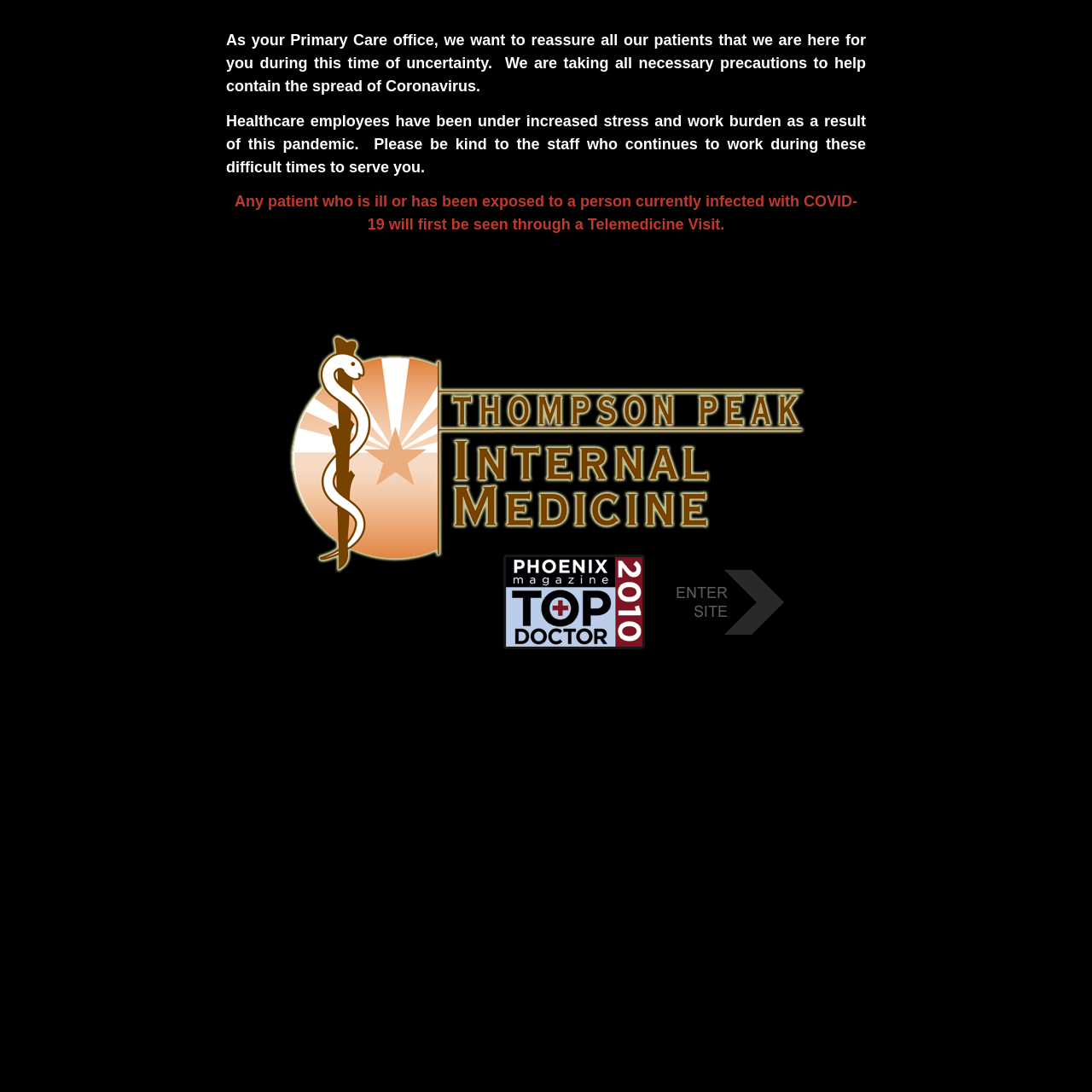What is the office's request to patients?
Please give a detailed and thorough answer to the question, covering all relevant points.

The office is asking patients to be kind to the staff who are working during these difficult times to serve them. This suggests that the office values the well-being of their employees and is appreciative of their hard work during the pandemic.